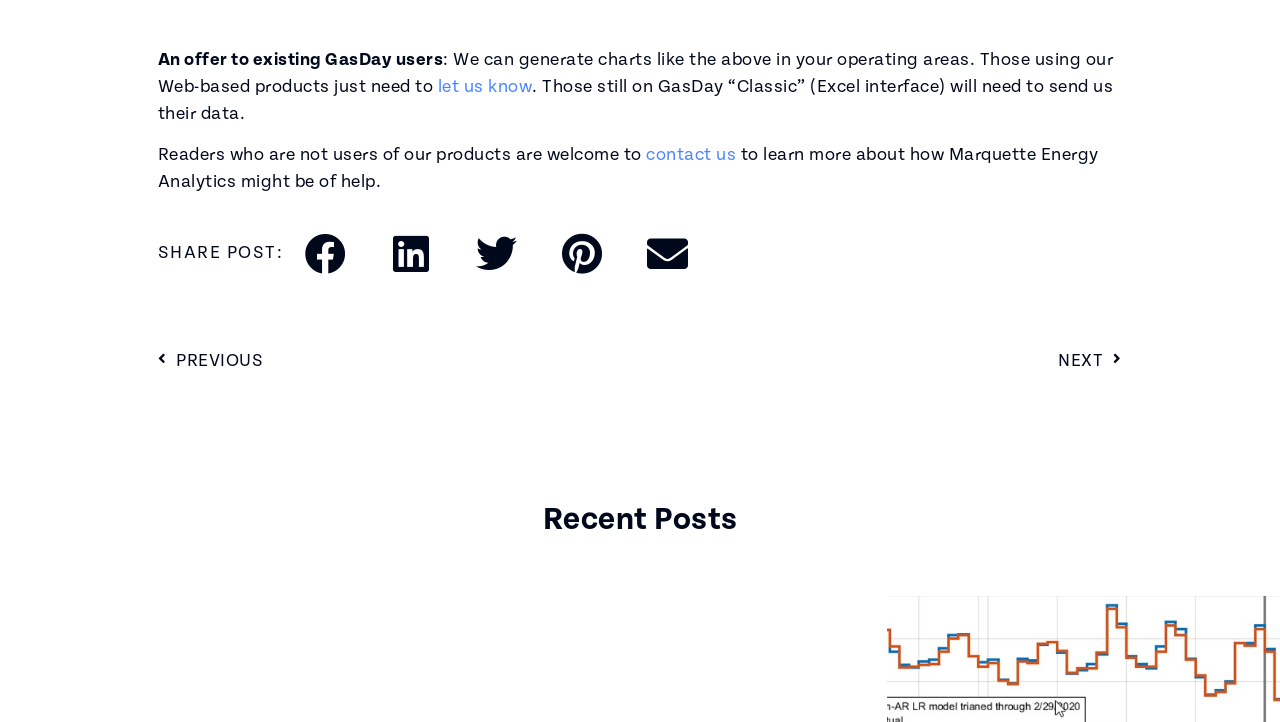How can users of Web-based products get charts?
Provide a detailed answer to the question, using the image to inform your response.

According to the text, users of Web-based products just need to let the company know to get charts, which implies that they need to contact the company to request the charts.